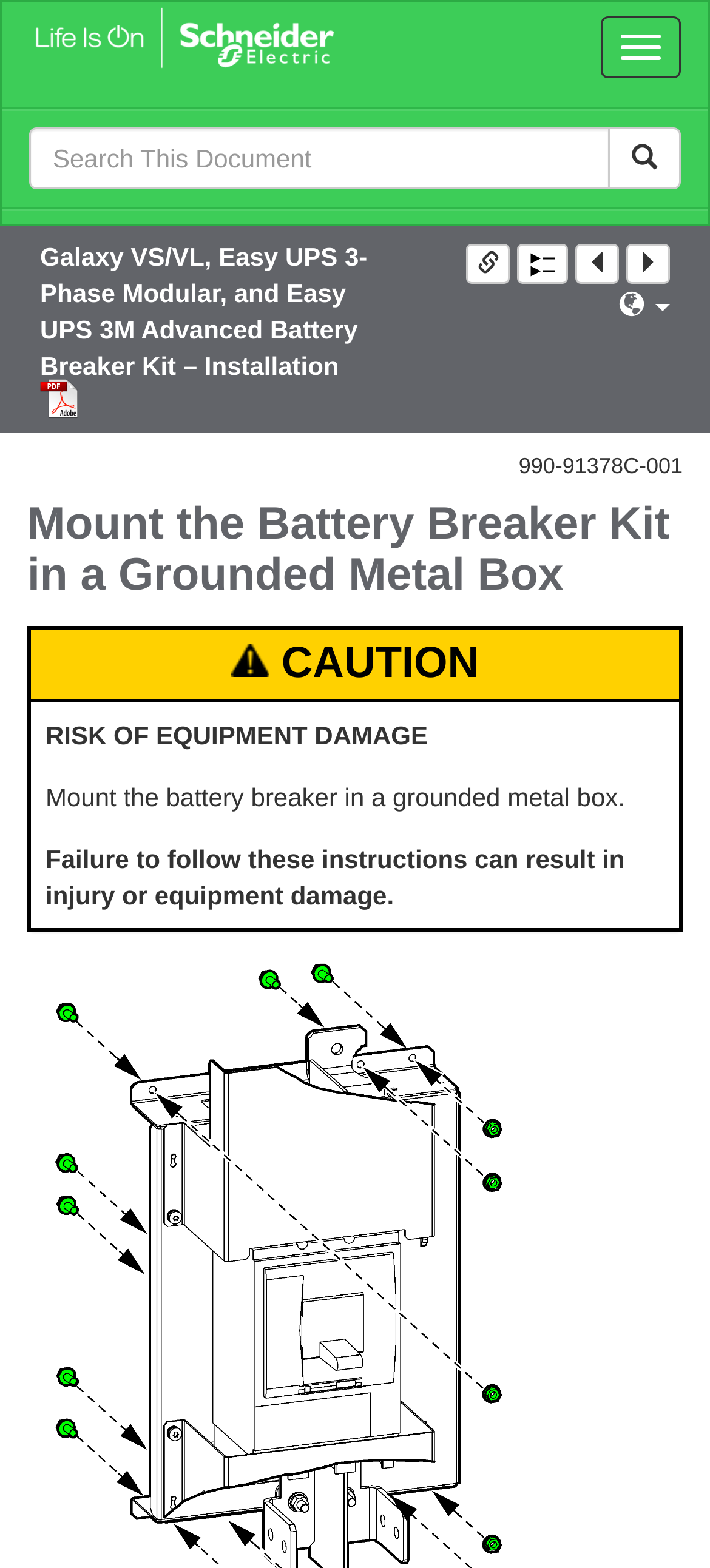What is the document number mentioned on the webpage?
Refer to the image and give a detailed answer to the question.

I found a StaticText element with the text '990-91378C-001' at coordinates [0.731, 0.289, 0.962, 0.305]. This element appears to be a document number.